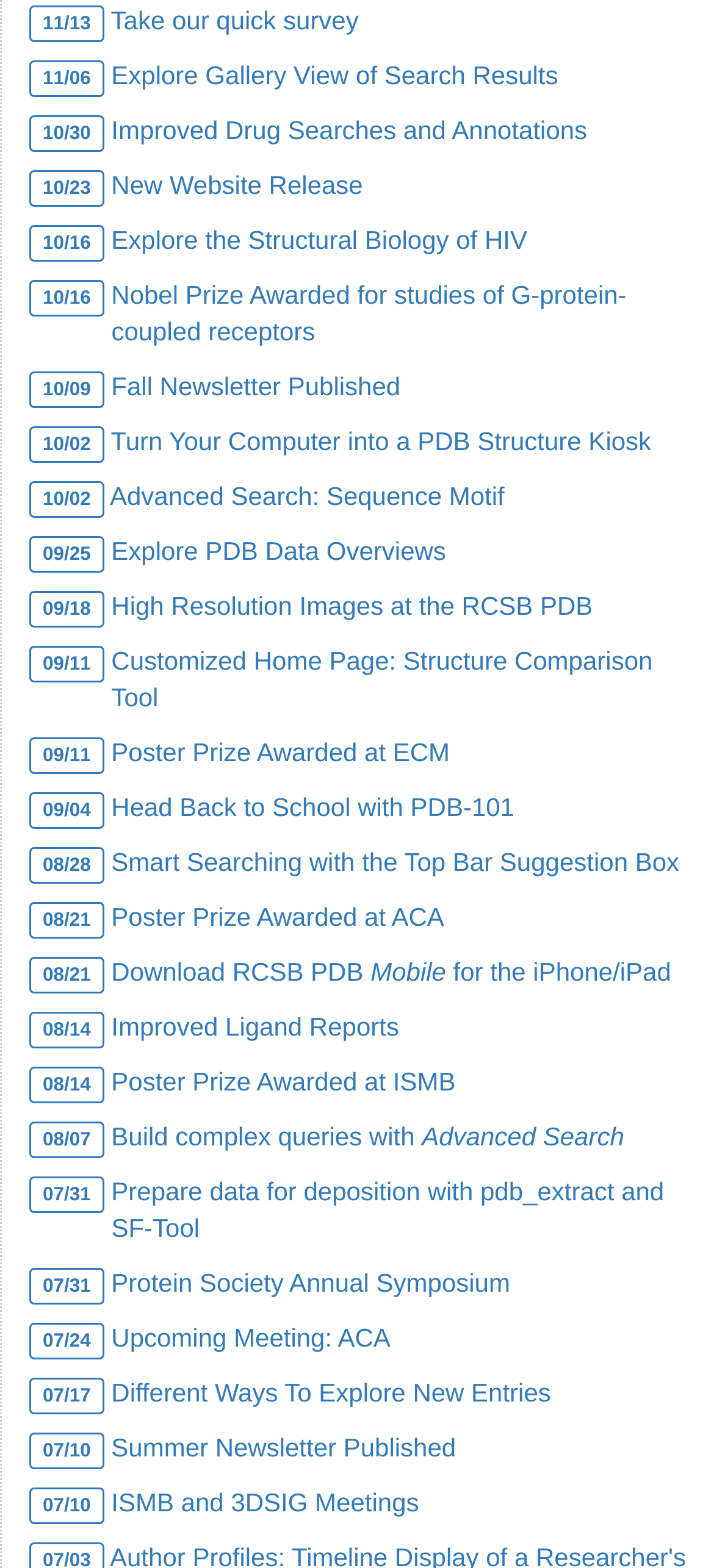Indicate the bounding box coordinates of the clickable region to achieve the following instruction: "submit manuscript."

None